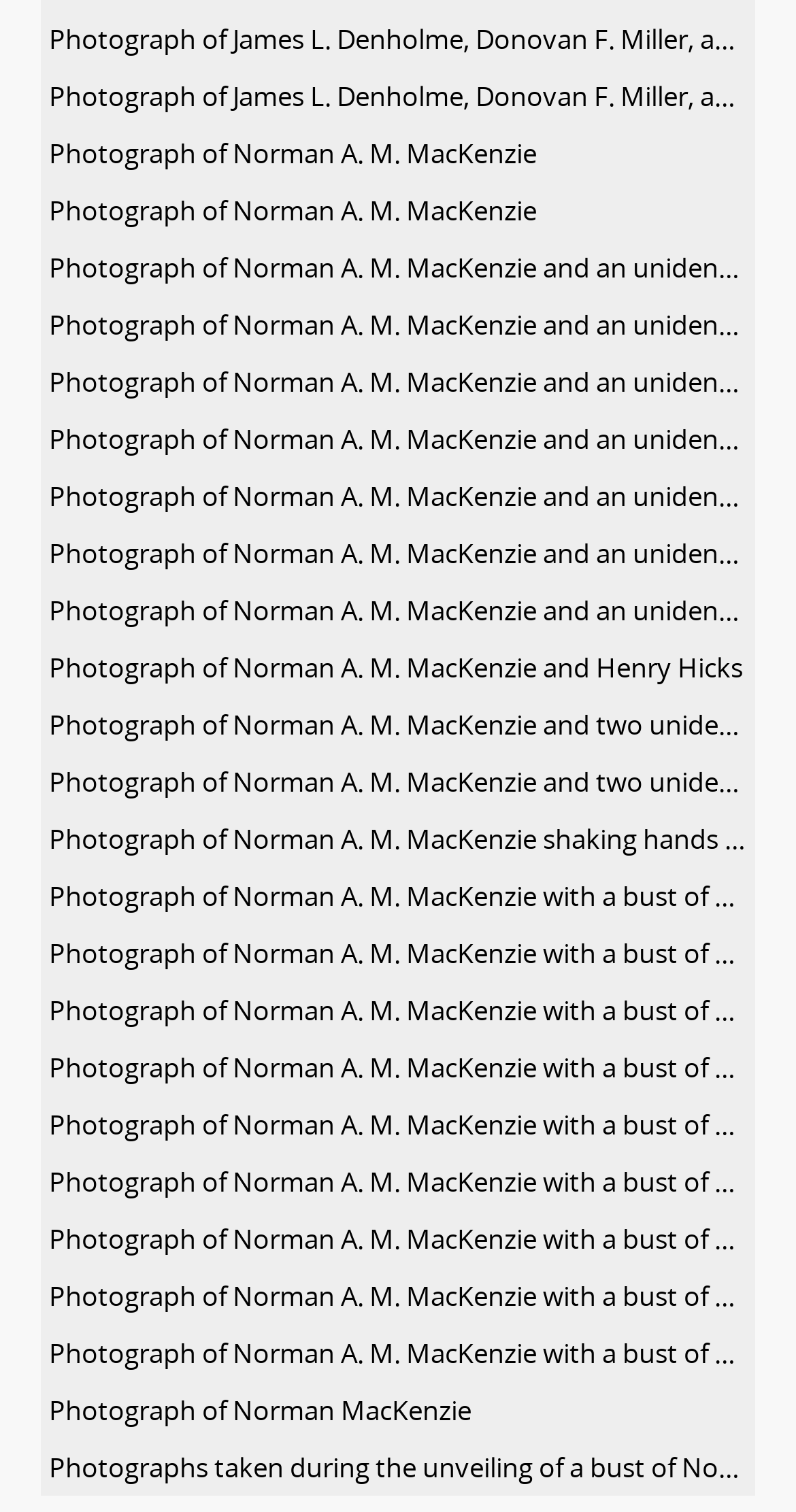Identify the bounding box coordinates for the region to click in order to carry out this instruction: "View photographs taken during the unveiling of a bust of Norman A. M. MacKenzie". Provide the coordinates using four float numbers between 0 and 1, formatted as [left, top, right, bottom].

[0.051, 0.951, 0.949, 0.989]